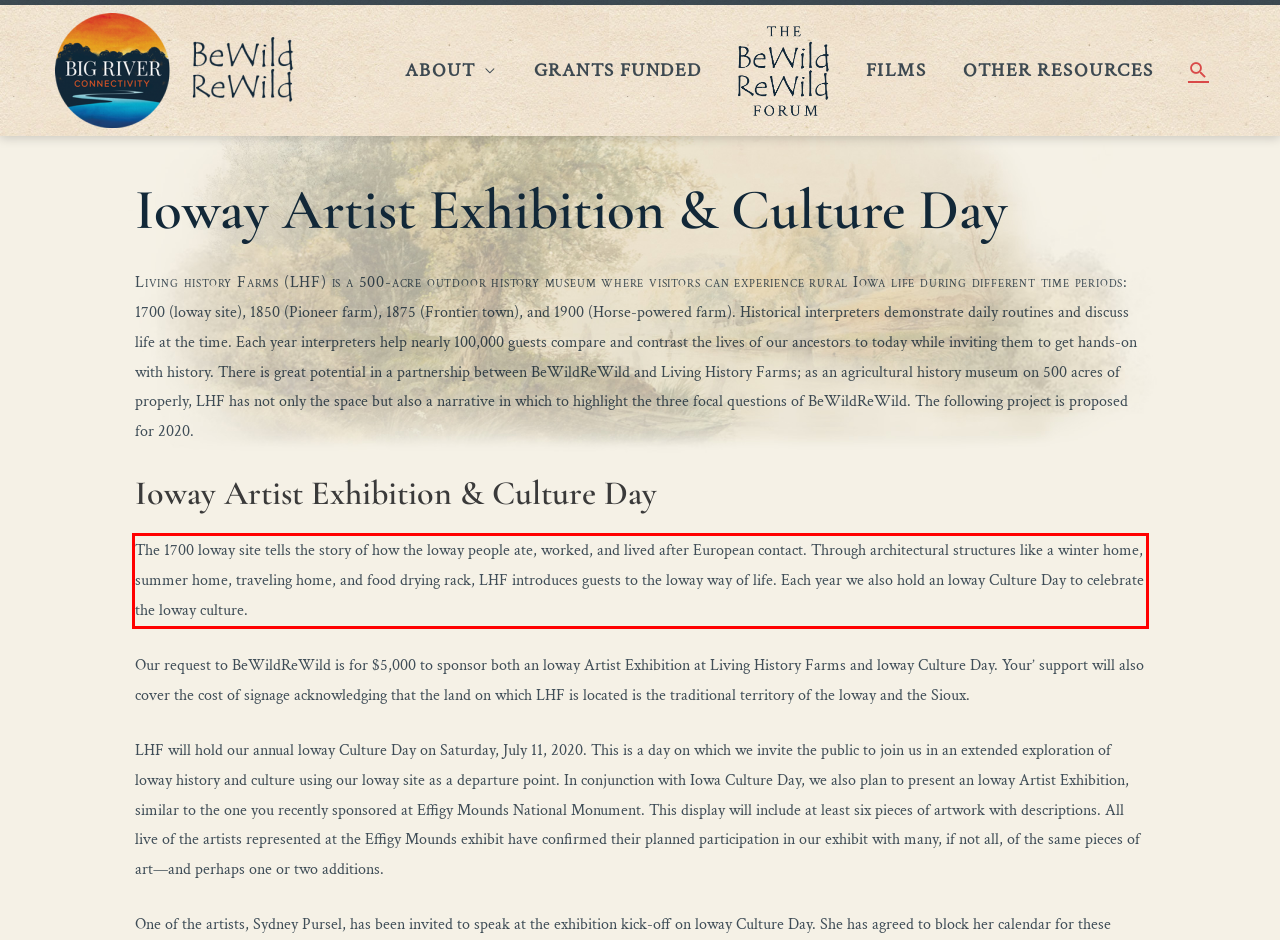Look at the screenshot of the webpage, locate the red rectangle bounding box, and generate the text content that it contains.

The 1700 loway site tells the story of how the loway people ate, worked, and lived after European contact. Through architectural structures like a winter home, summer home, traveling home, and food drying rack, LHF introduces guests to the loway way of life. Each year we also hold an loway Culture Day to celebrate the loway culture.